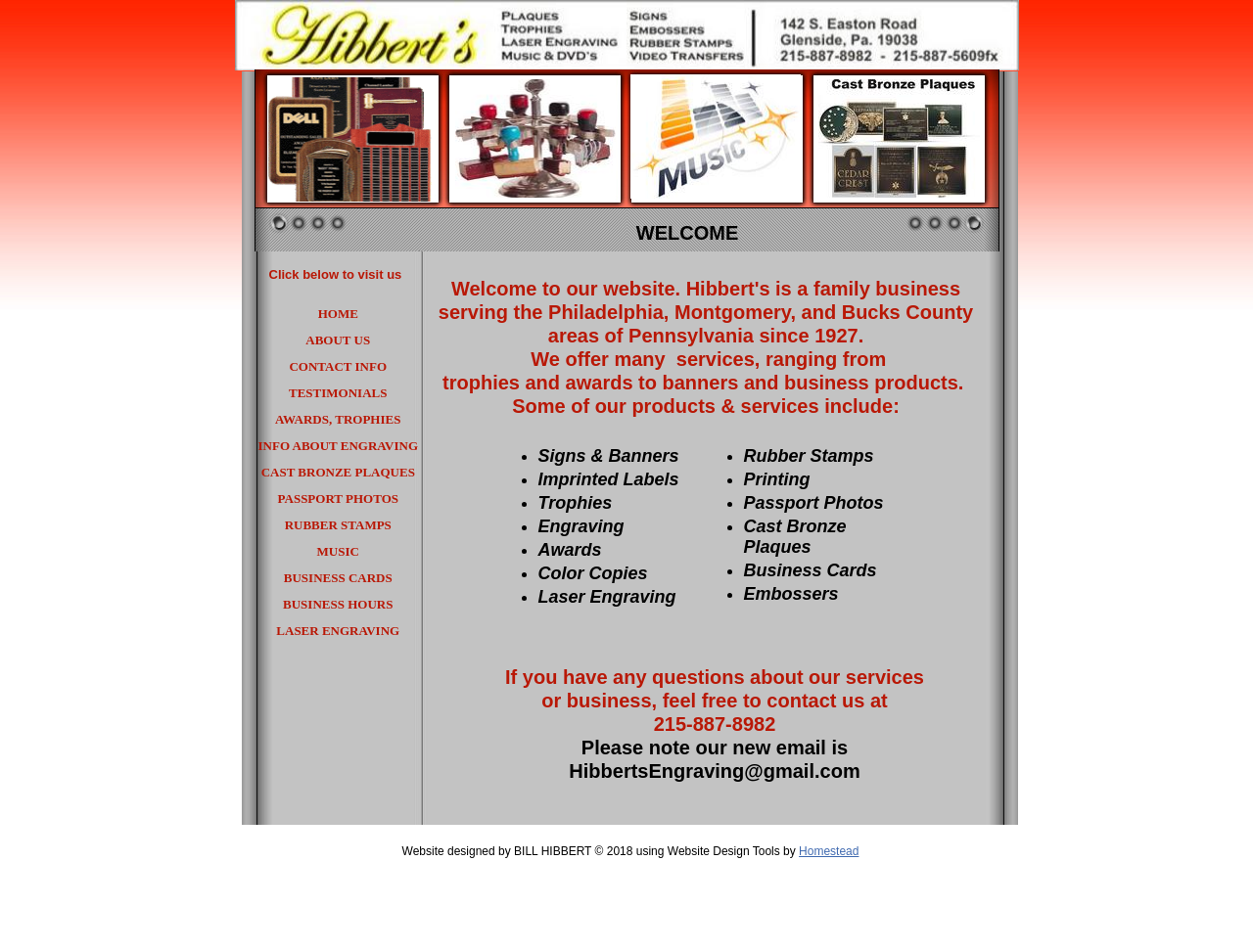Locate the bounding box coordinates of the clickable part needed for the task: "Get CONTACT INFO".

[0.206, 0.371, 0.334, 0.399]